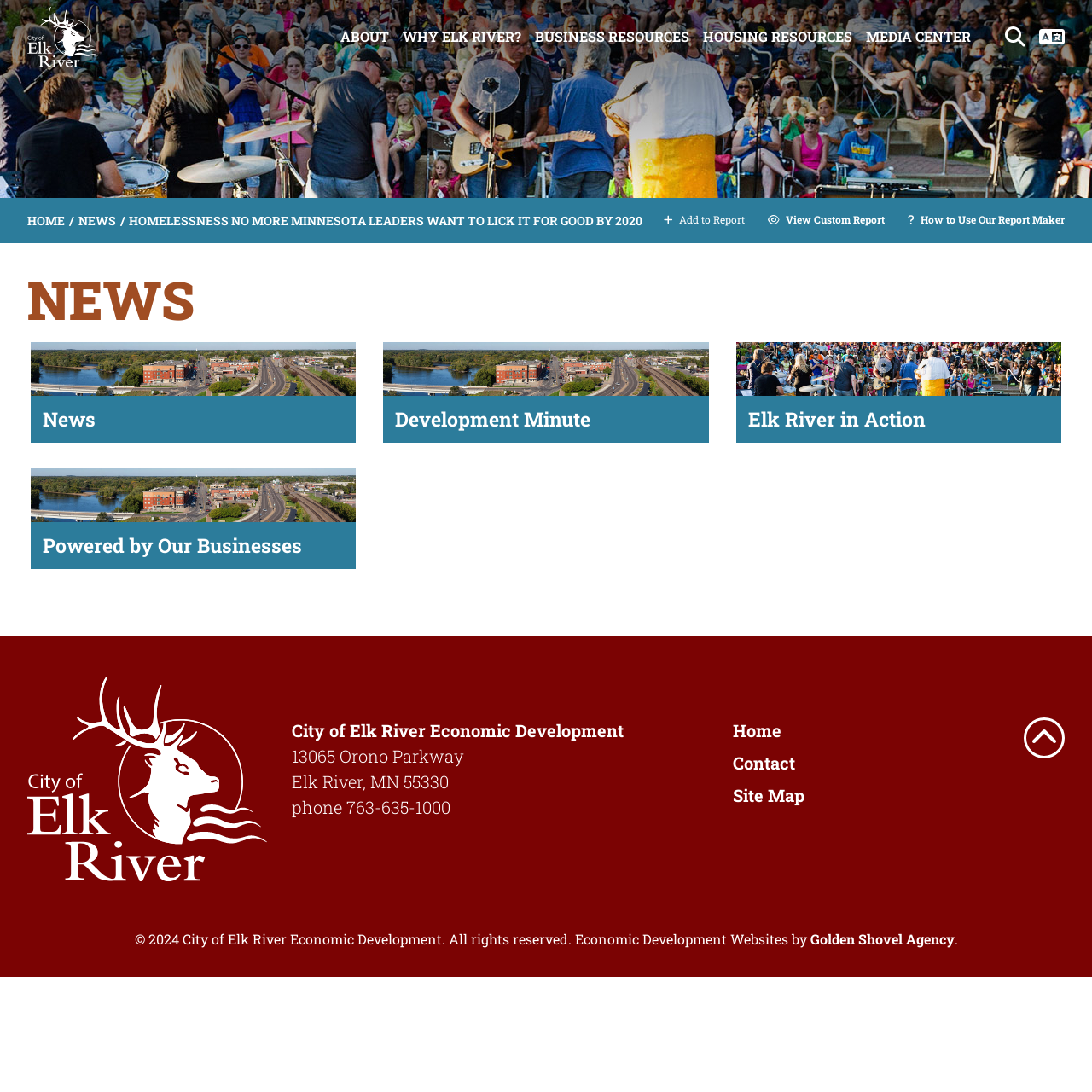Pinpoint the bounding box coordinates of the clickable area needed to execute the instruction: "Click the ABOUT button". The coordinates should be specified as four float numbers between 0 and 1, i.e., [left, top, right, bottom].

[0.305, 0.018, 0.362, 0.05]